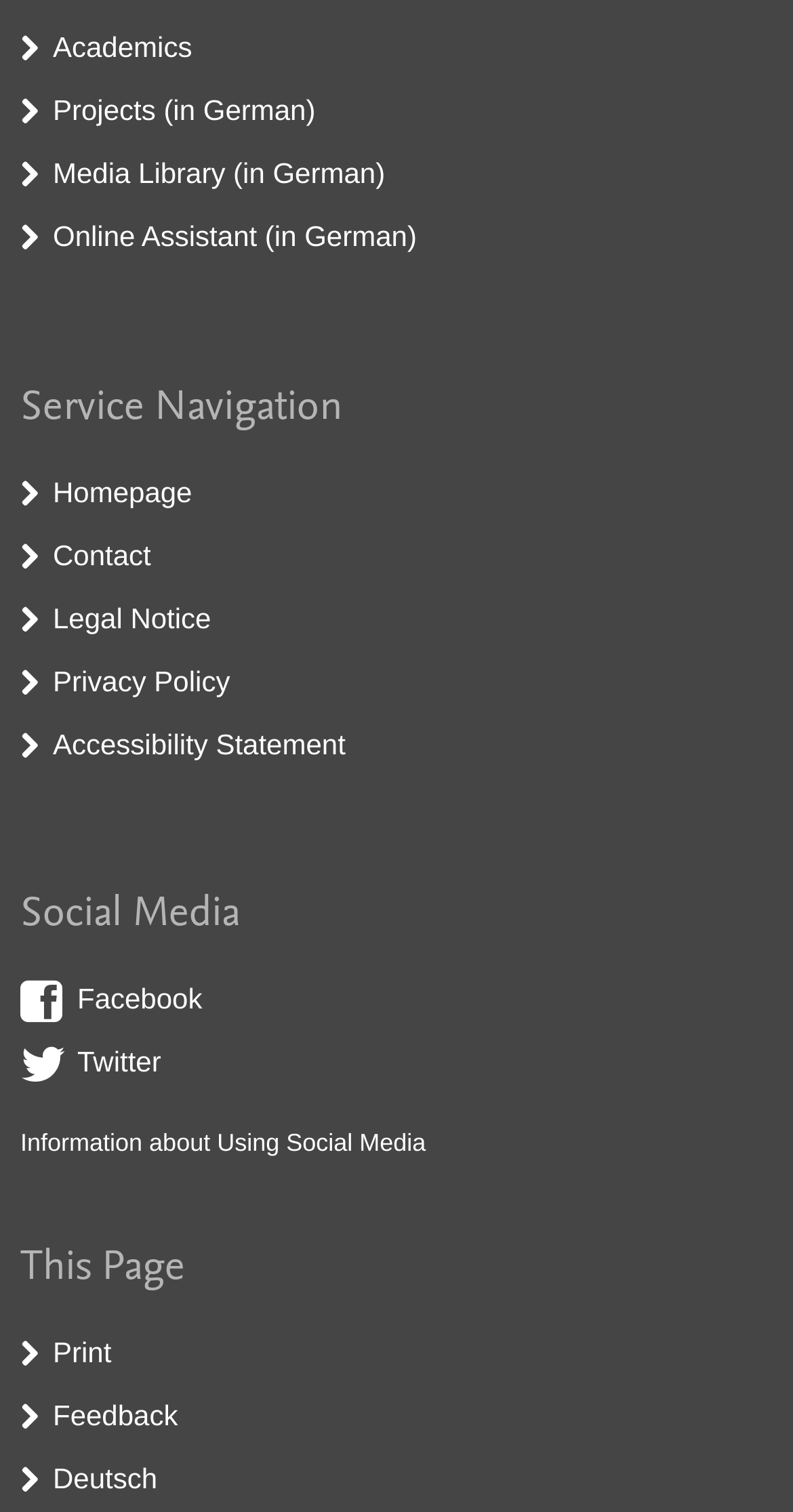Could you find the bounding box coordinates of the clickable area to complete this instruction: "Search the site"?

None